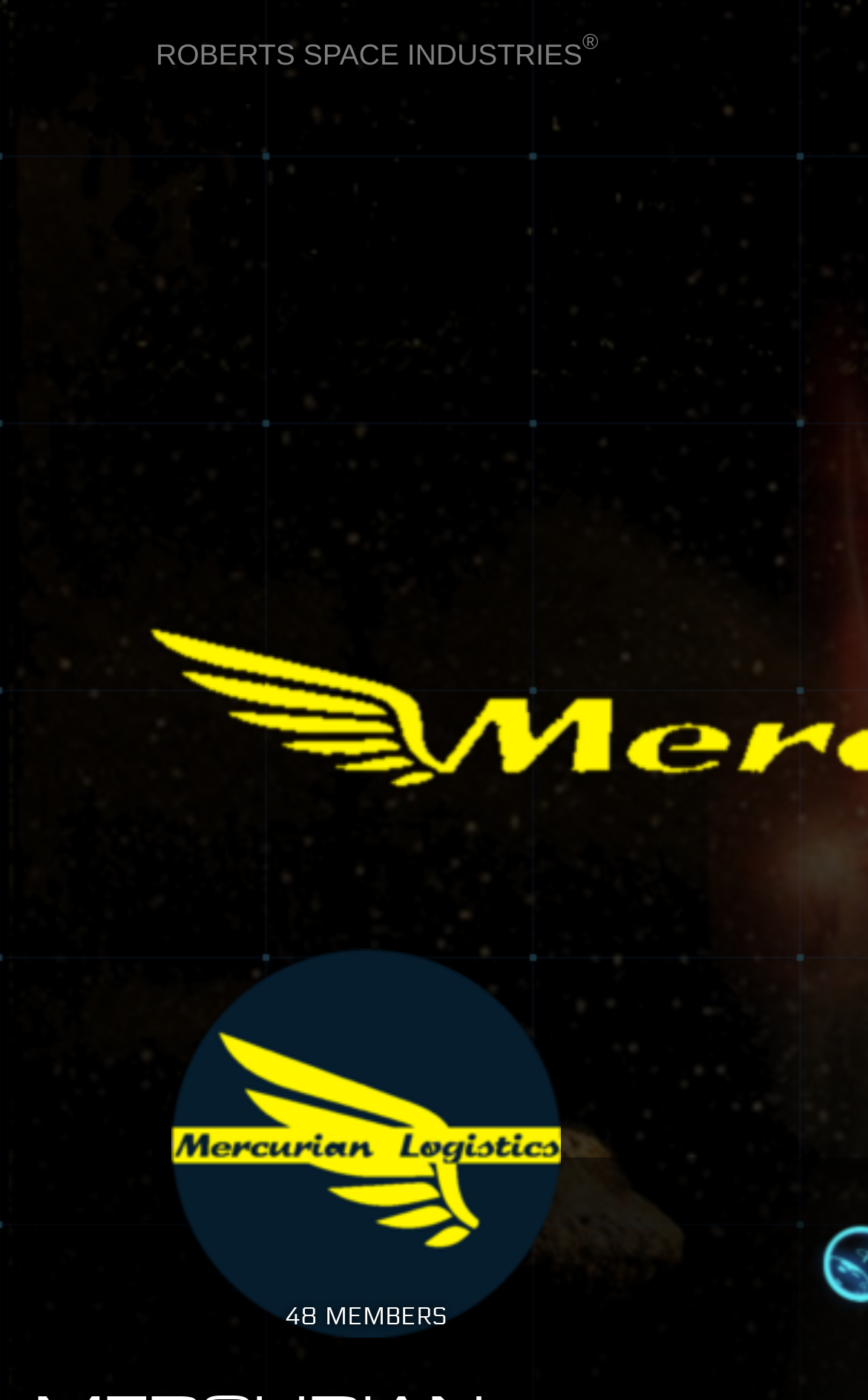What is the number of members shown?
Examine the screenshot and reply with a single word or phrase.

48